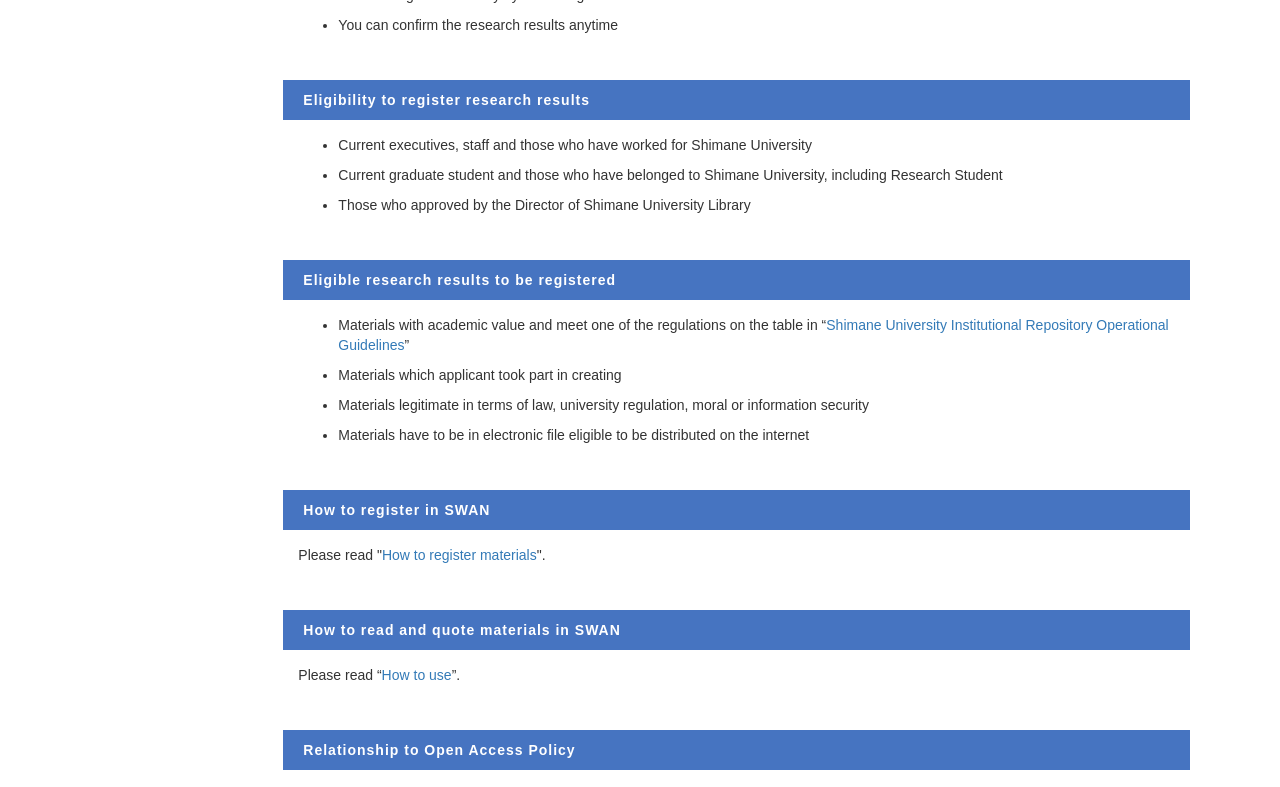Using the format (top-left x, top-left y, bottom-right x, bottom-right y), provide the bounding box coordinates for the described UI element. All values should be floating point numbers between 0 and 1: WARN 9.5TI CABLE DE ACERO

None